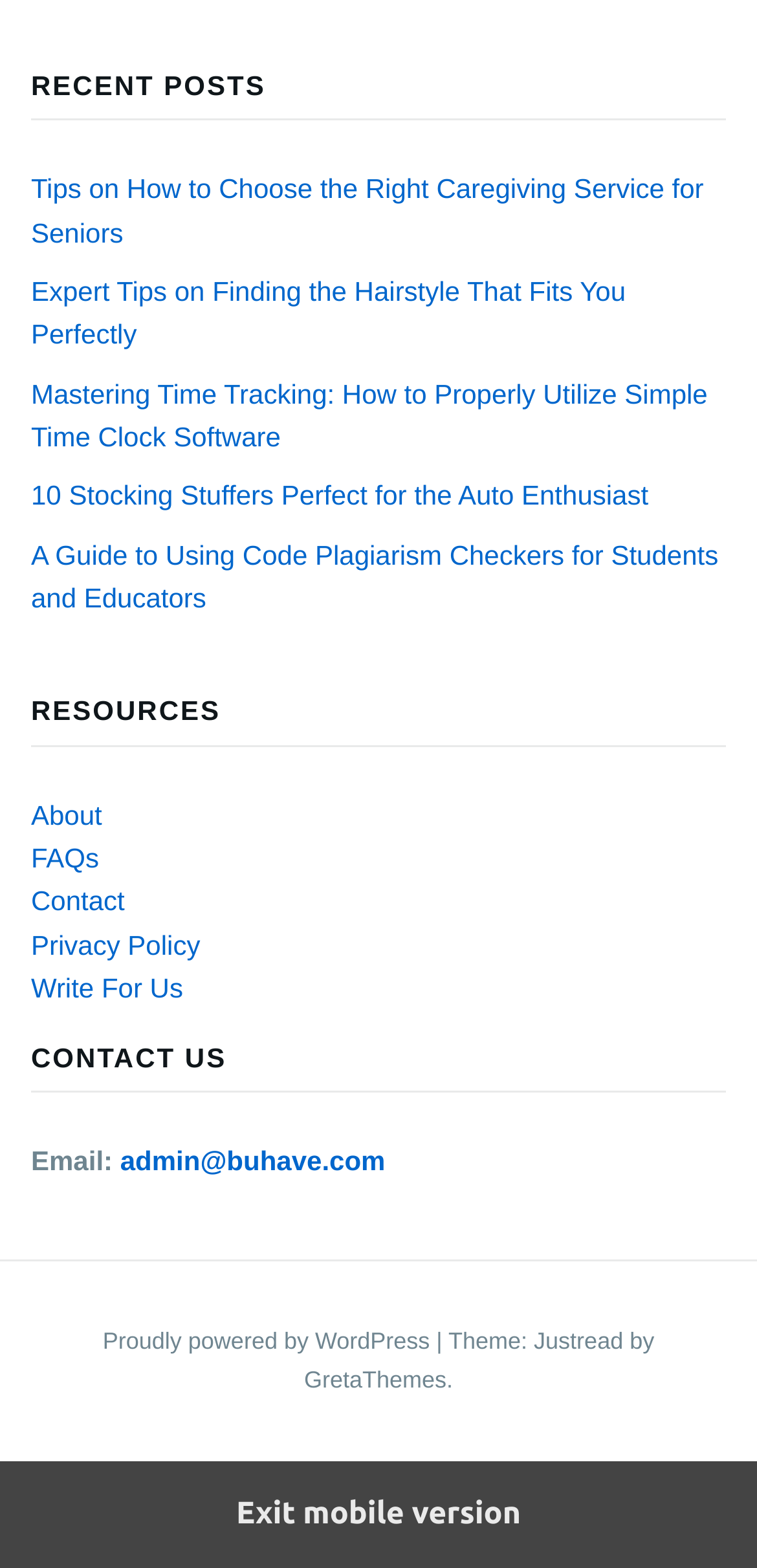How many links are under the 'RESOURCES' heading?
Using the image, give a concise answer in the form of a single word or short phrase.

5